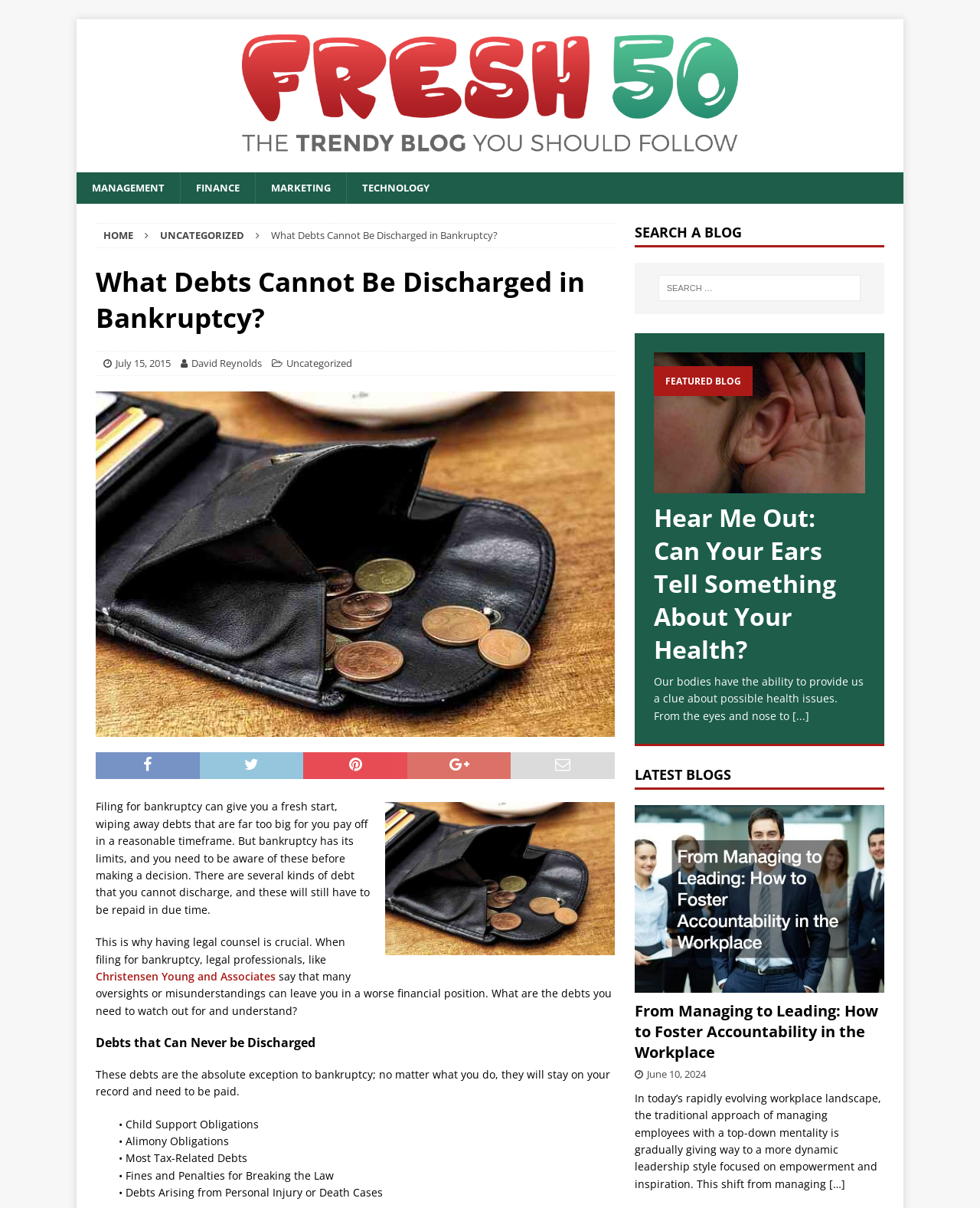Identify the coordinates of the bounding box for the element described below: "Our Union". Return the coordinates as four float numbers between 0 and 1: [left, top, right, bottom].

None